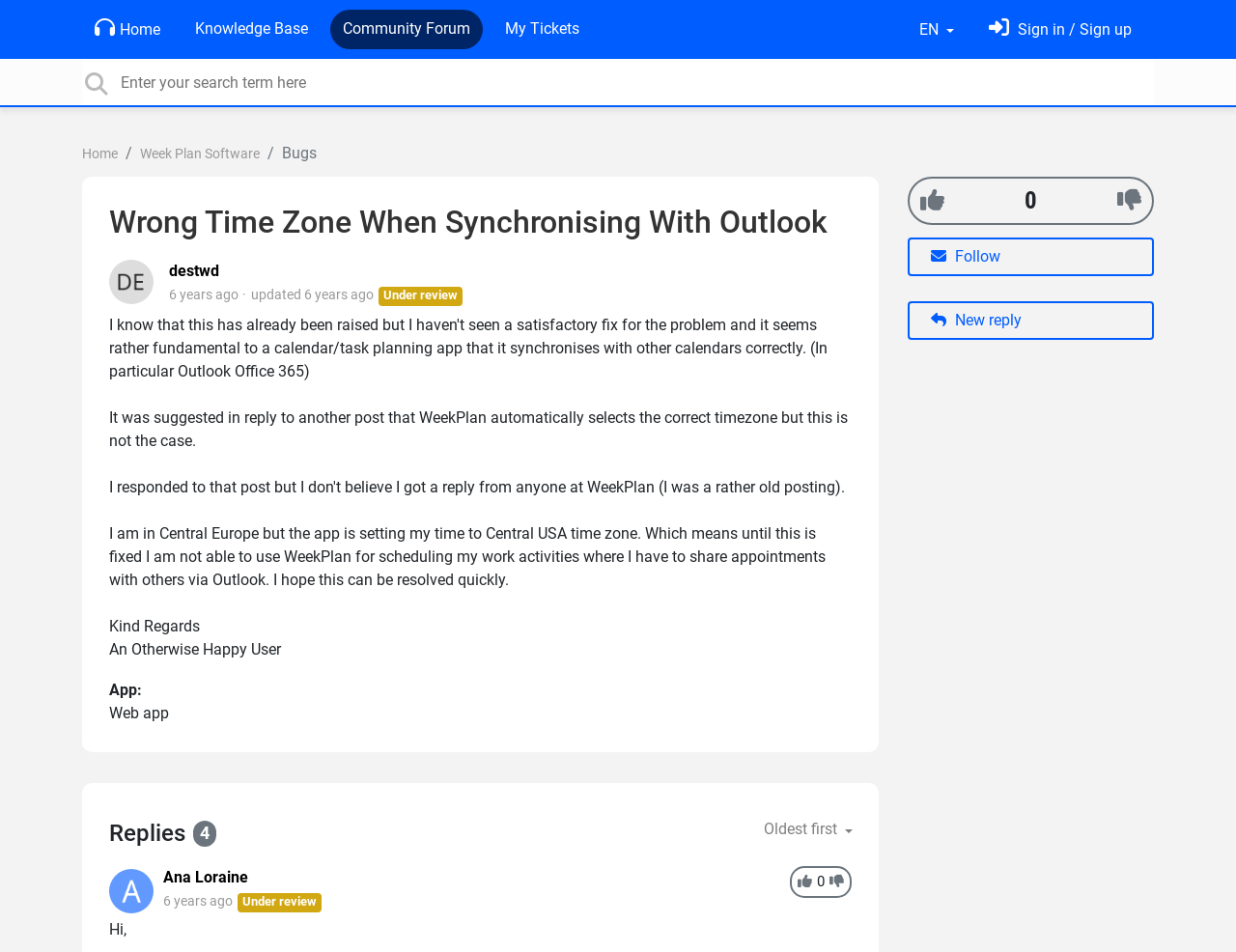Please identify the bounding box coordinates of the area that needs to be clicked to follow this instruction: "Follow this post".

[0.734, 0.249, 0.934, 0.29]